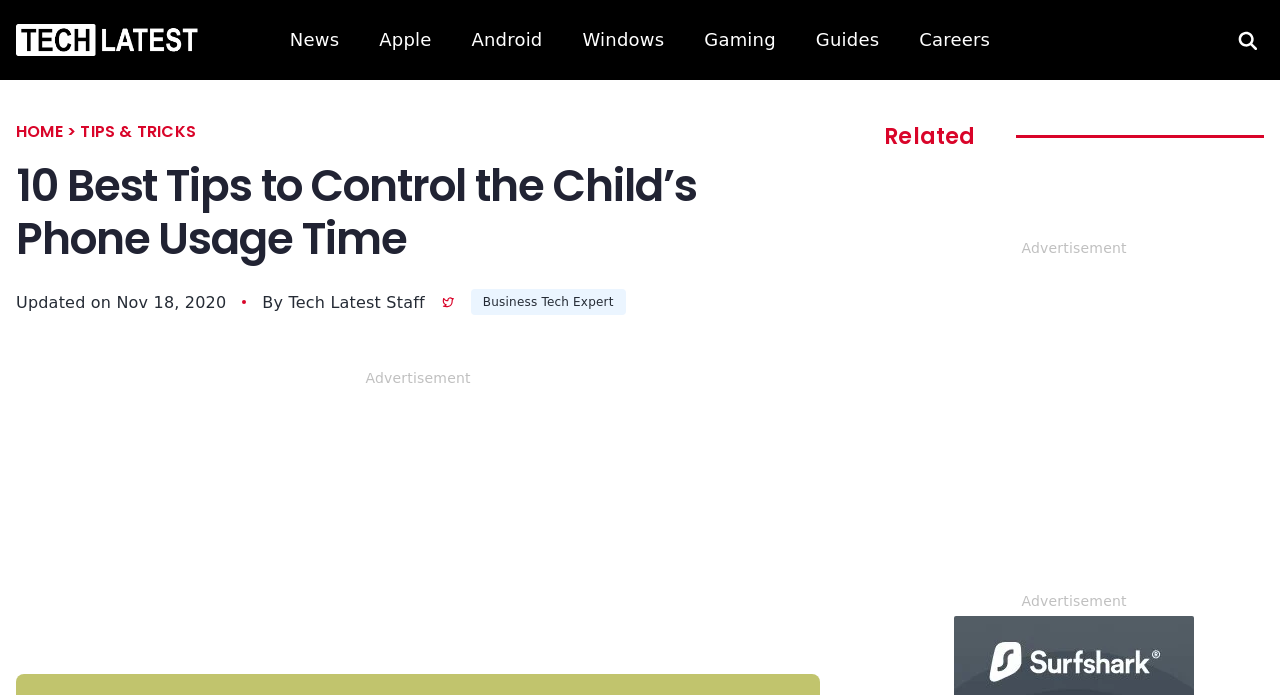Please identify the bounding box coordinates of the element on the webpage that should be clicked to follow this instruction: "Go to the News page". The bounding box coordinates should be given as four float numbers between 0 and 1, formatted as [left, top, right, bottom].

[0.226, 0.042, 0.265, 0.073]